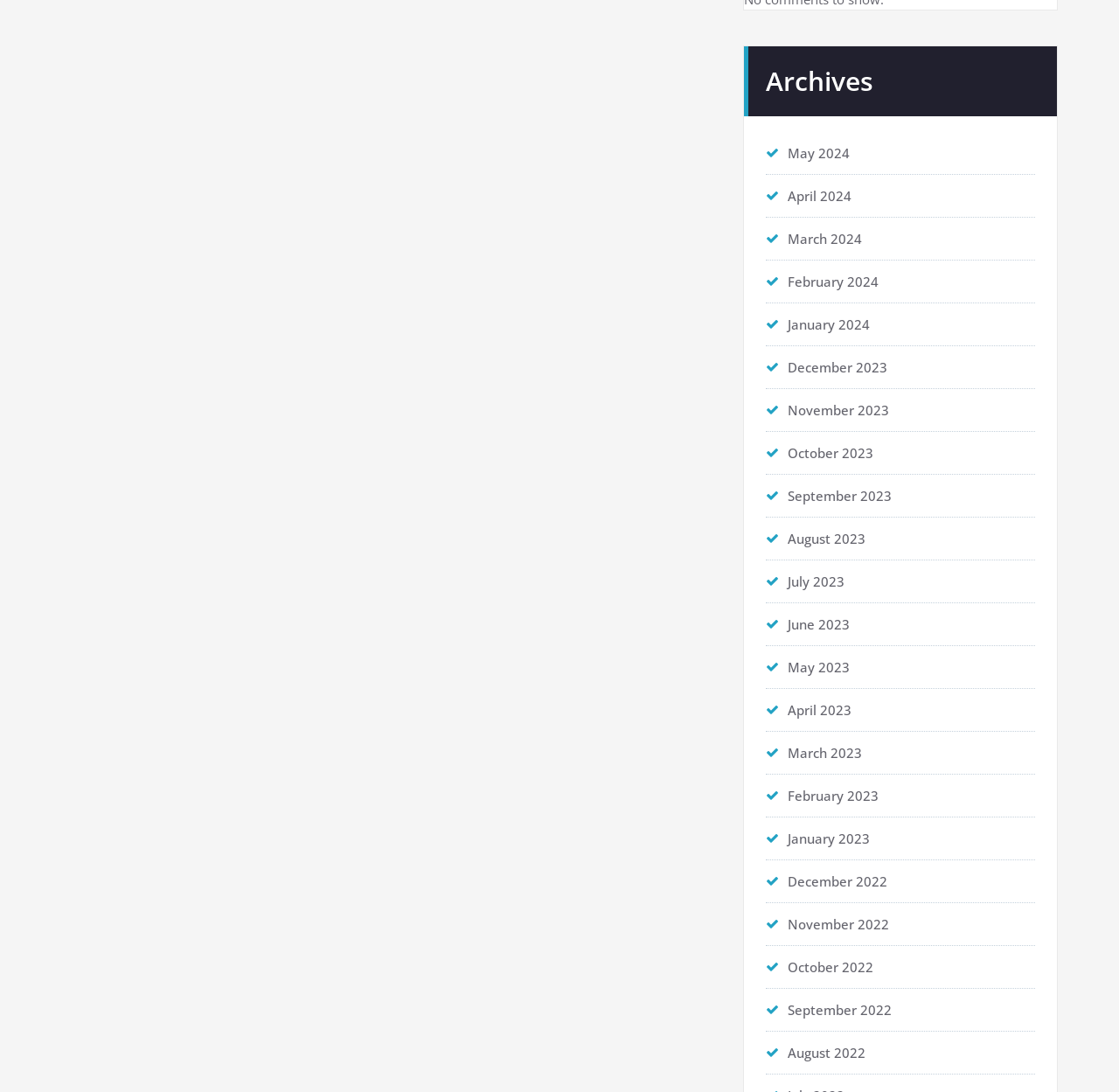Given the element description "July 2023" in the screenshot, predict the bounding box coordinates of that UI element.

[0.704, 0.525, 0.755, 0.541]